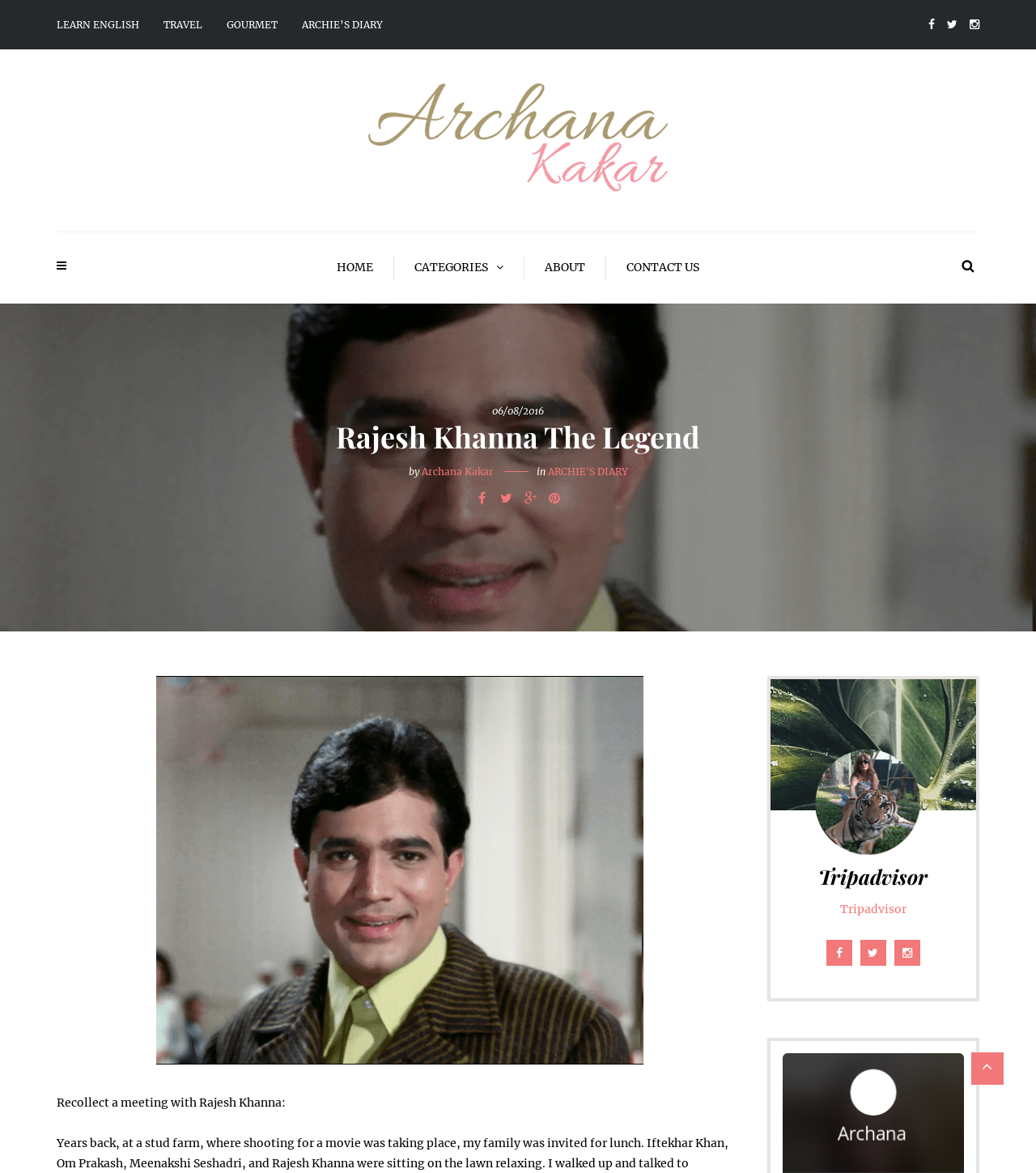Based on the image, provide a detailed response to the question:
What is the platform mentioned for viewing food journey?

I found a link element with the text 'View my food journey on Zomato!' near the bottom of the webpage, which suggests that Zomato is the platform for viewing food journey.